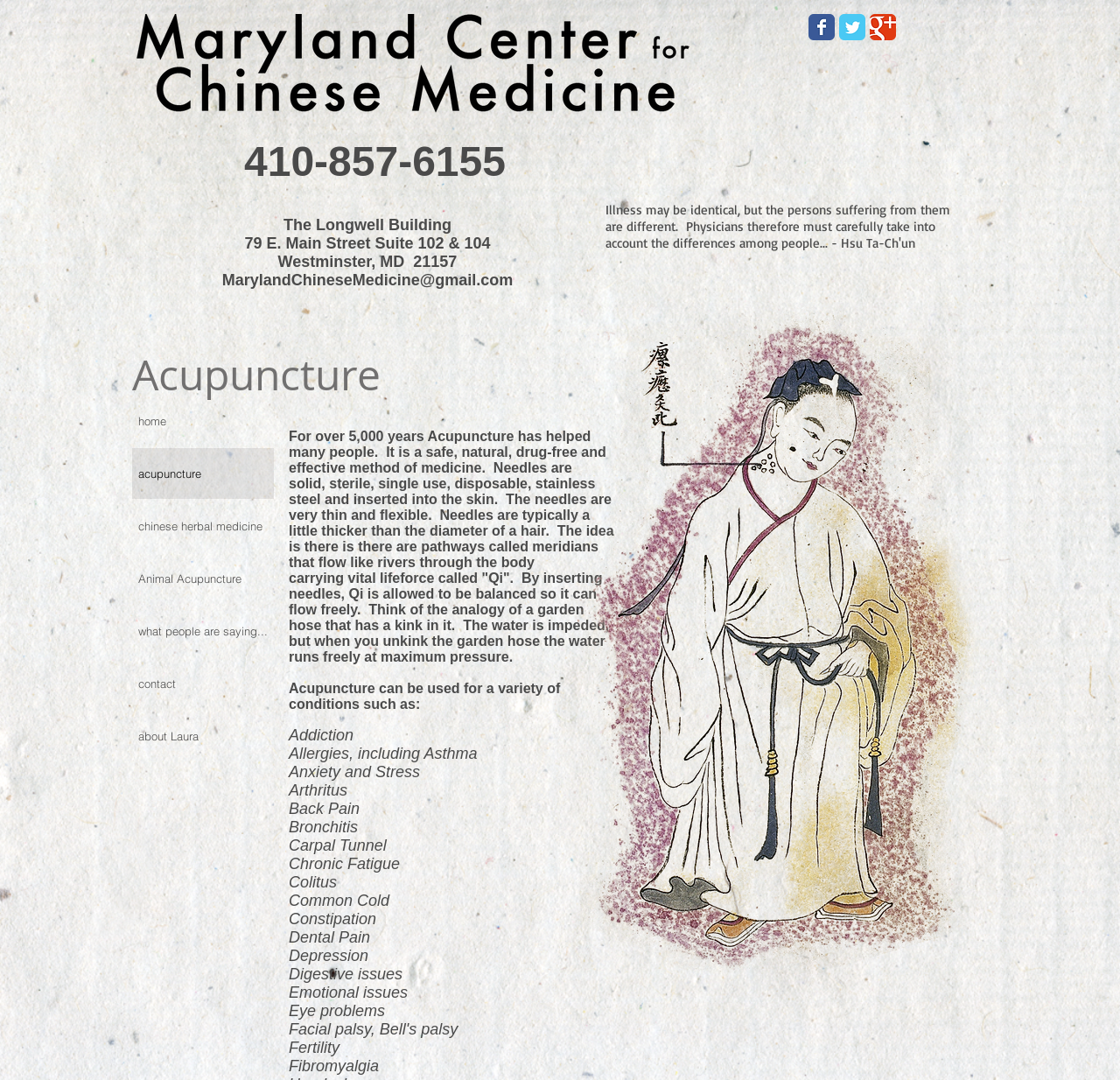What is one of the conditions that acupuncture can be used for?
Use the image to answer the question with a single word or phrase.

Addiction